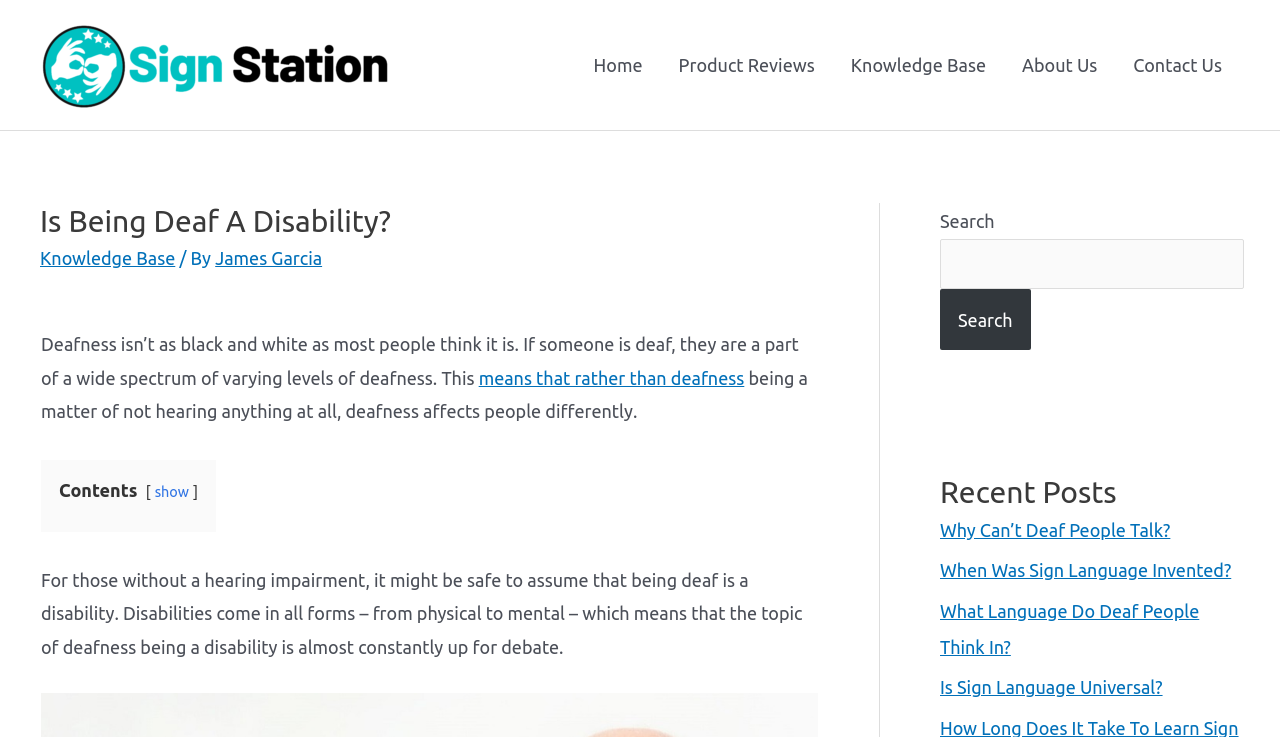Provide a brief response to the question using a single word or phrase: 
What is the 'Knowledge Base' link for?

To access knowledge base articles